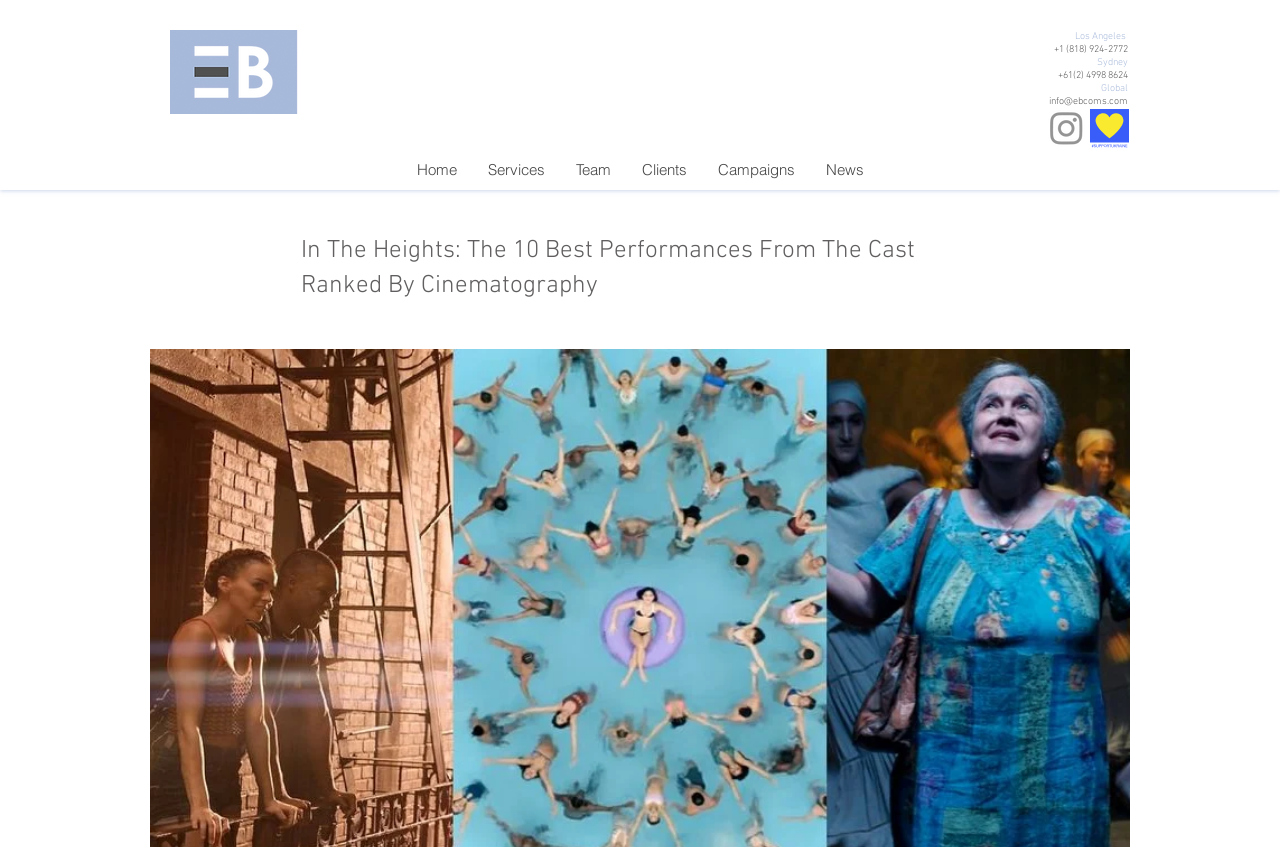Use a single word or phrase to answer the question:
What is the email address for contact?

info@ebcoms.com